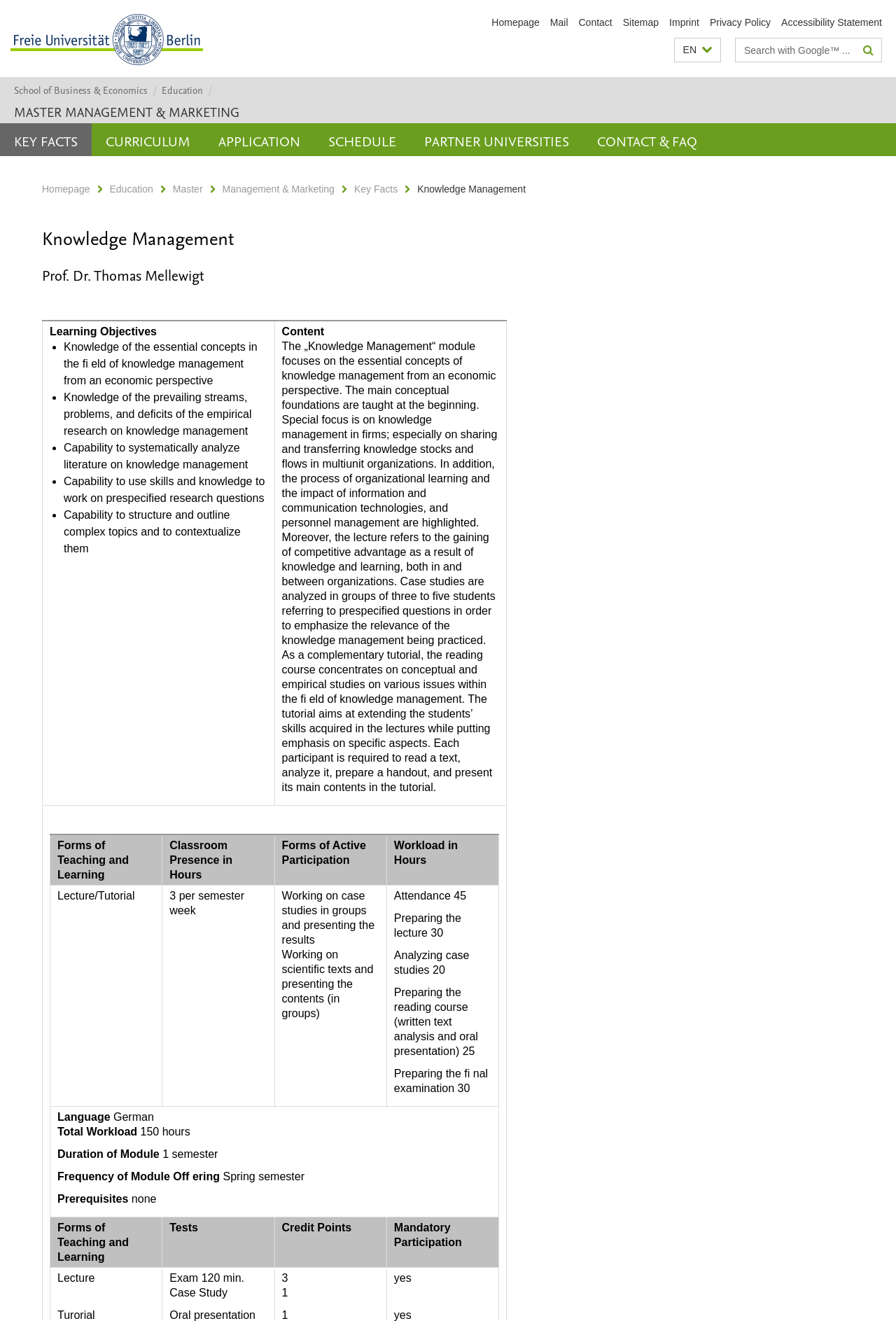In which semester is the Knowledge Management module offered?
From the image, provide a succinct answer in one word or a short phrase.

Spring semester